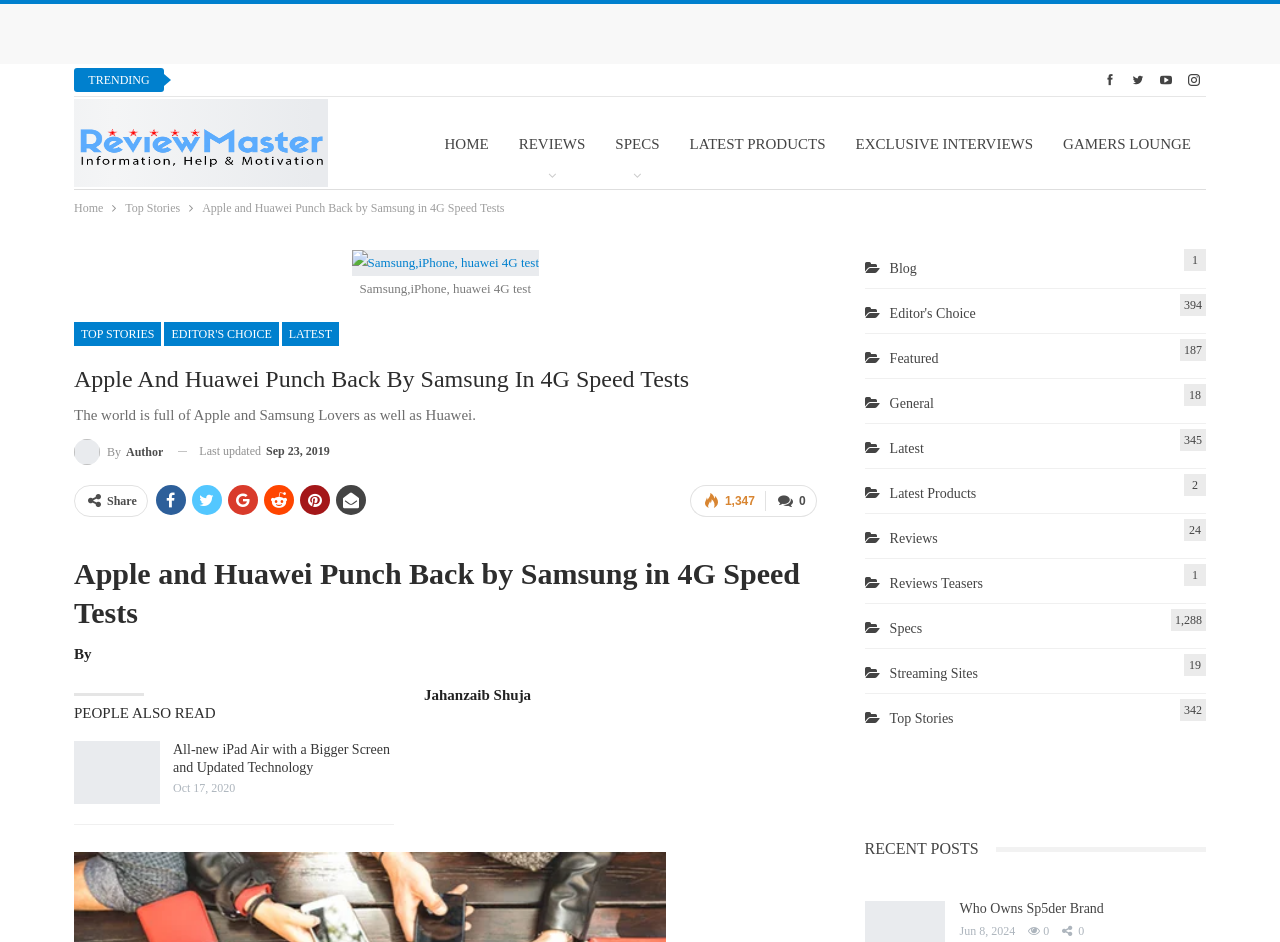Indicate the bounding box coordinates of the element that needs to be clicked to satisfy the following instruction: "Click on the 'REVIEWS ' link". The coordinates should be four float numbers between 0 and 1, i.e., [left, top, right, bottom].

[0.393, 0.105, 0.469, 0.201]